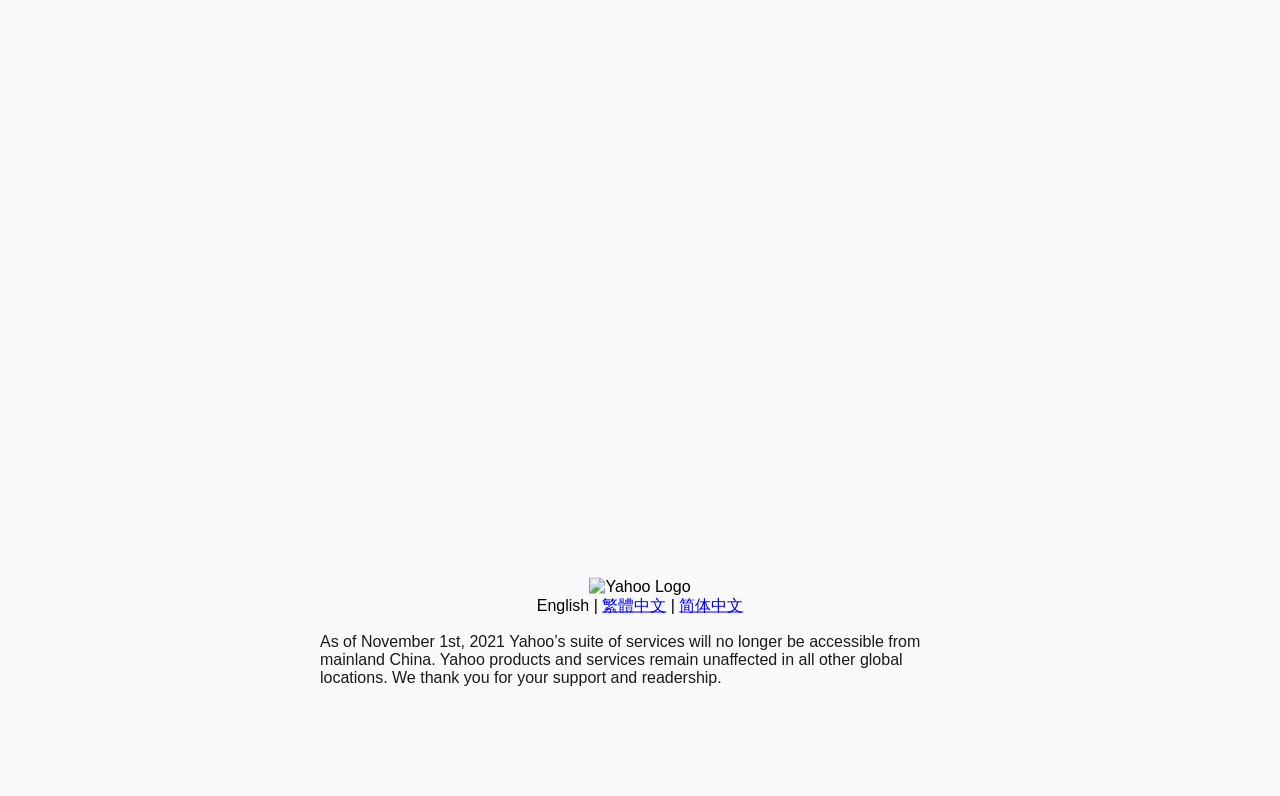Determine the bounding box coordinates of the UI element described by: "English".

[0.419, 0.749, 0.46, 0.771]